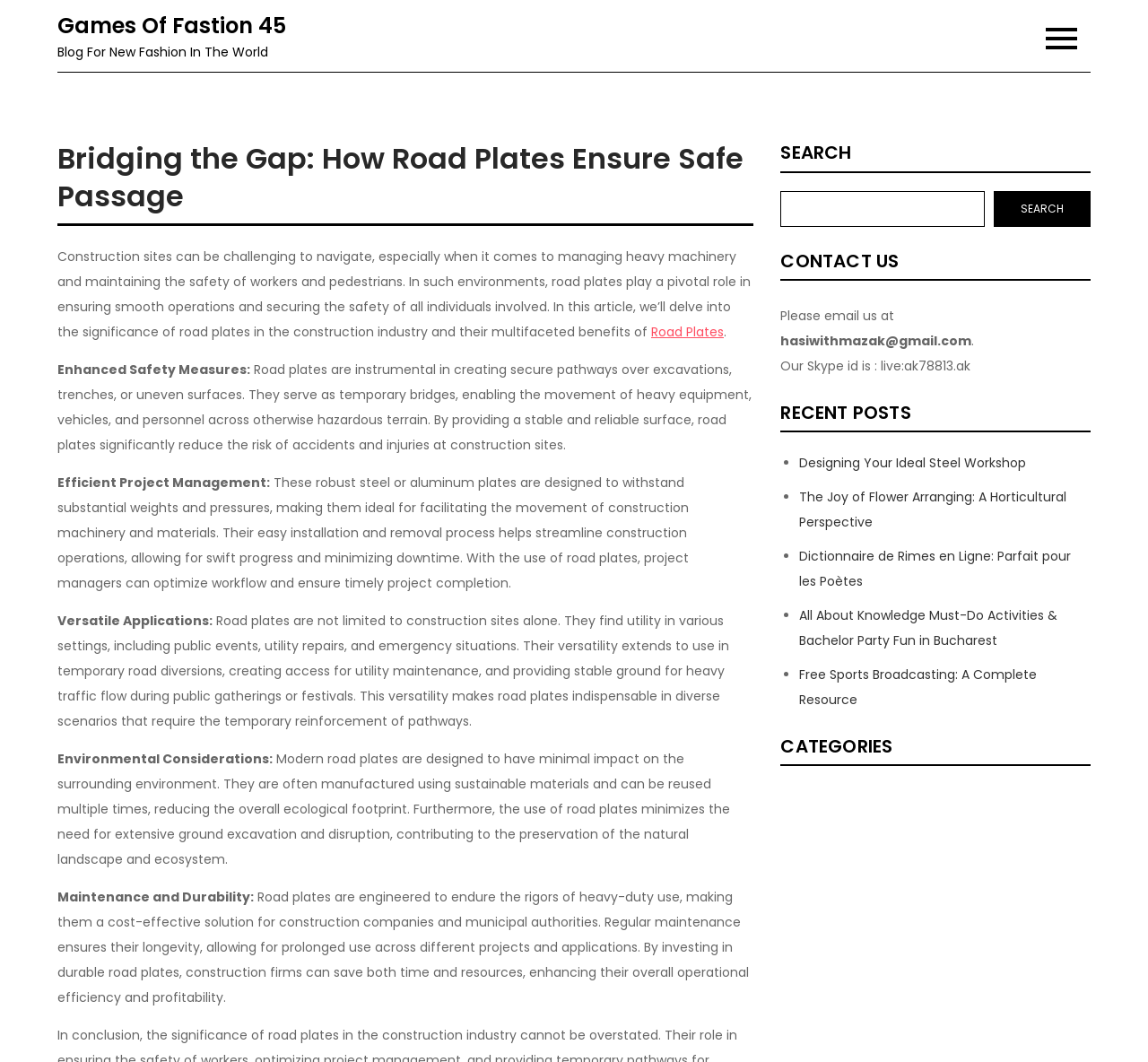Explain the webpage in detail.

This webpage is about the importance of road plates in the construction industry, specifically how they ensure safe passage and facilitate smooth operations. The page is divided into several sections, with a heading at the top that reads "Bridging the Gap: How Road Plates Ensure Safe Passage" and a subheading that says "Games Of Fastion 45".

Below the heading, there is a brief introduction to the topic, explaining the challenges of construction sites and the role of road plates in maintaining safety. This is followed by several sections that highlight the benefits of road plates, including enhanced safety measures, efficient project management, versatile applications, environmental considerations, and maintenance and durability.

On the right-hand side of the page, there is a complementary section that contains a search bar, a "CONTACT US" section with email and Skype contact information, a "RECENT POSTS" section that lists several article titles with links, and a "CATEGORIES" section.

At the top of the page, there is a button on the right-hand side, and a heading that reads "Blog For New Fashion In The World". The overall layout of the page is organized, with clear headings and concise text that makes it easy to navigate and understand the content.